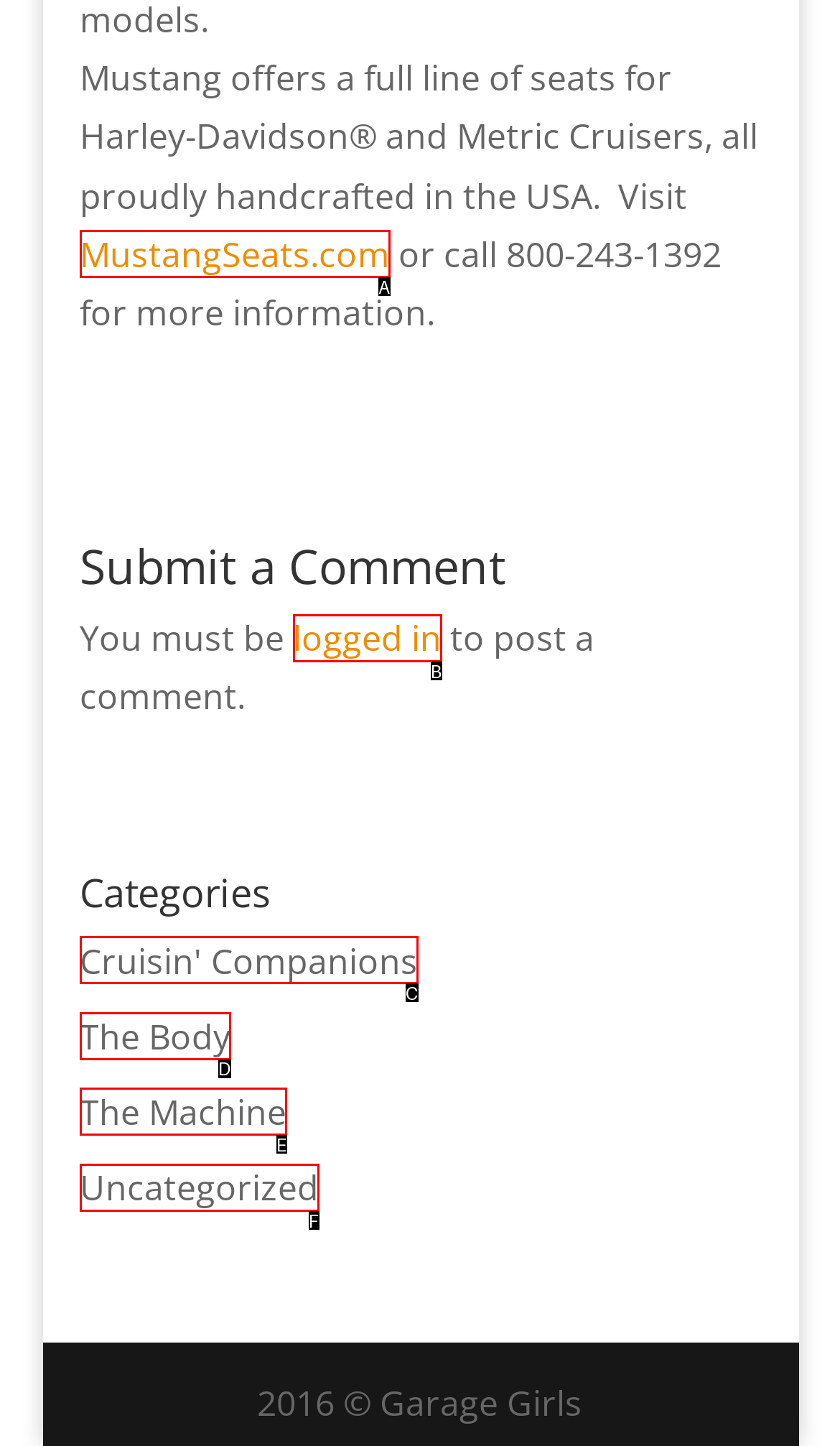Determine which option matches the element description: Cruisin' Companions
Answer using the letter of the correct option.

C